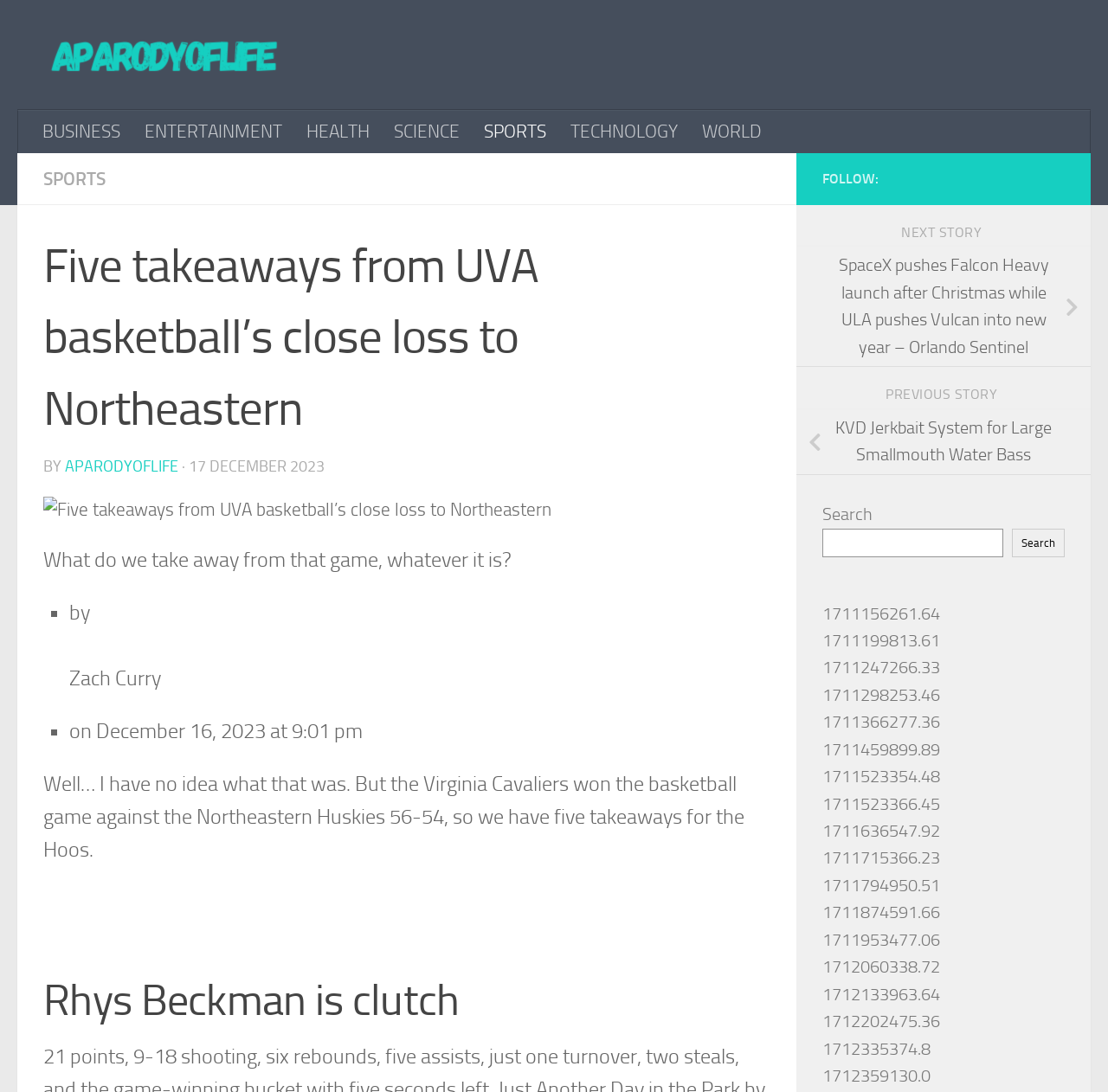By analyzing the image, answer the following question with a detailed response: What is the category of the current article?

I determined the category of the current article by looking at the links in the top navigation bar, which include 'BUSINESS', 'ENTERTAINMENT', 'HEALTH', 'SCIENCE', 'SPORTS', 'TECHNOLOGY', and 'WORLD'. The current article is under the 'SPORTS' category because the link 'SPORTS' is highlighted and the article title 'Five takeaways from UVA basketball’s close loss to Northeastern' is related to sports.